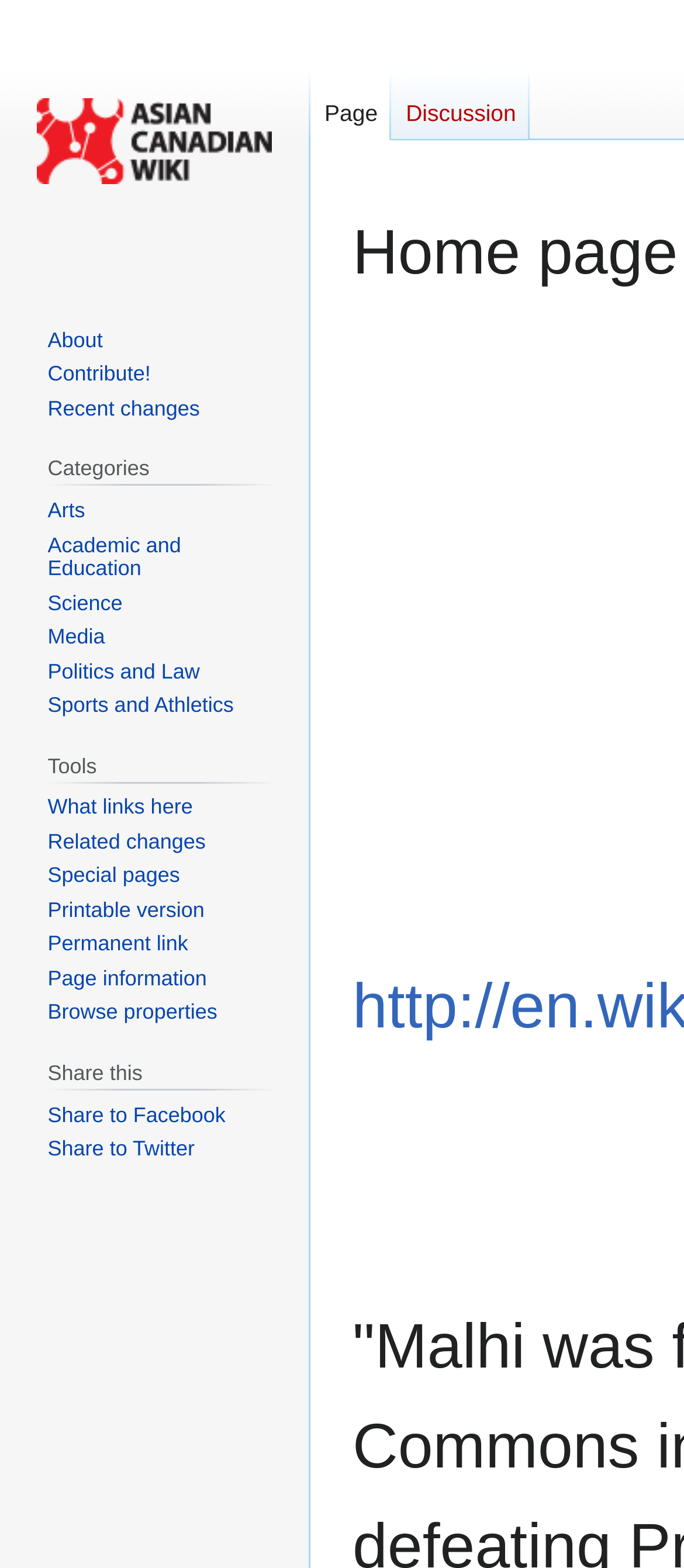Answer the following query with a single word or phrase:
What is the first link in the navigation section?

Page